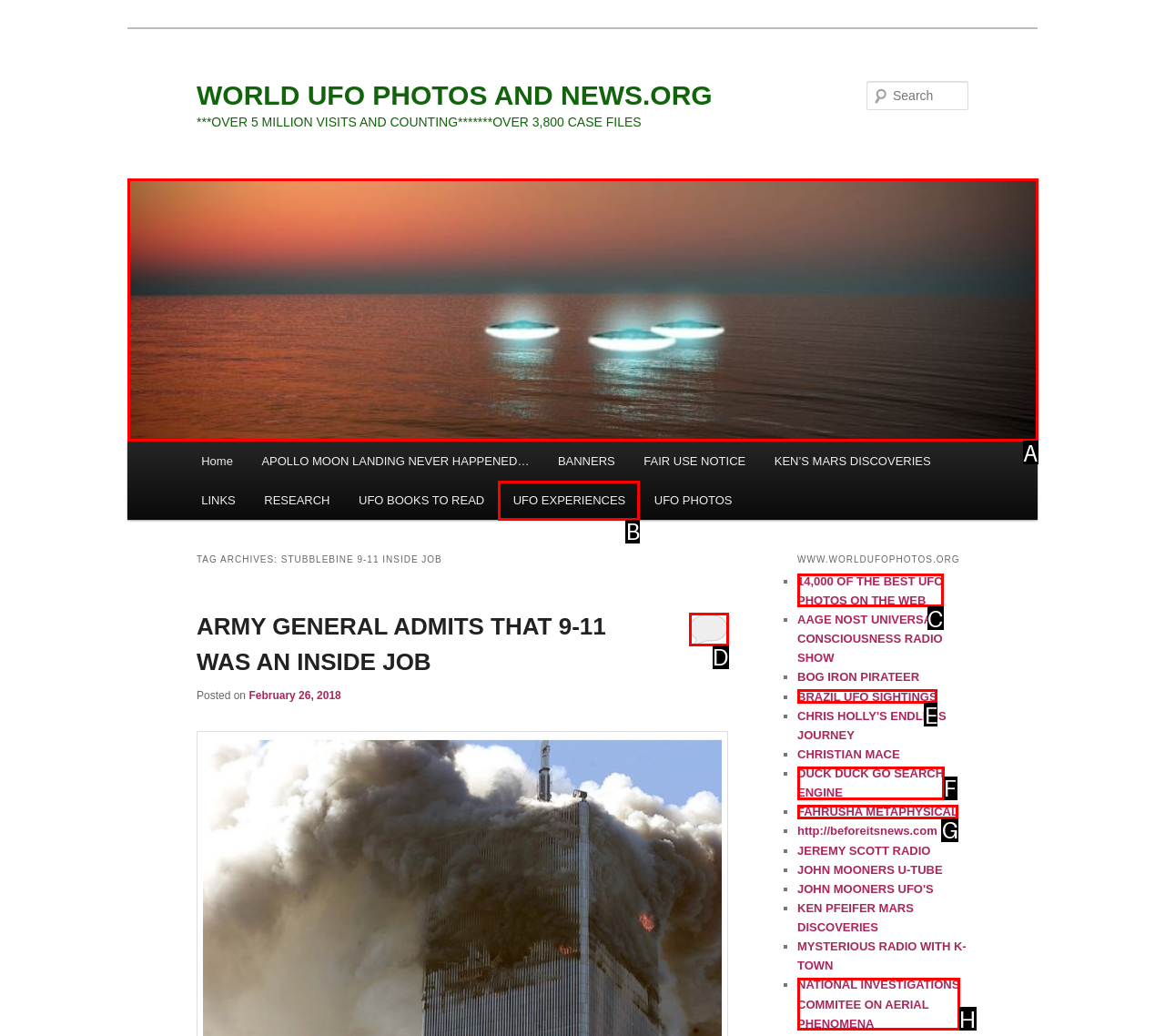Select the proper UI element to click in order to perform the following task: Check out UFO experiences. Indicate your choice with the letter of the appropriate option.

B